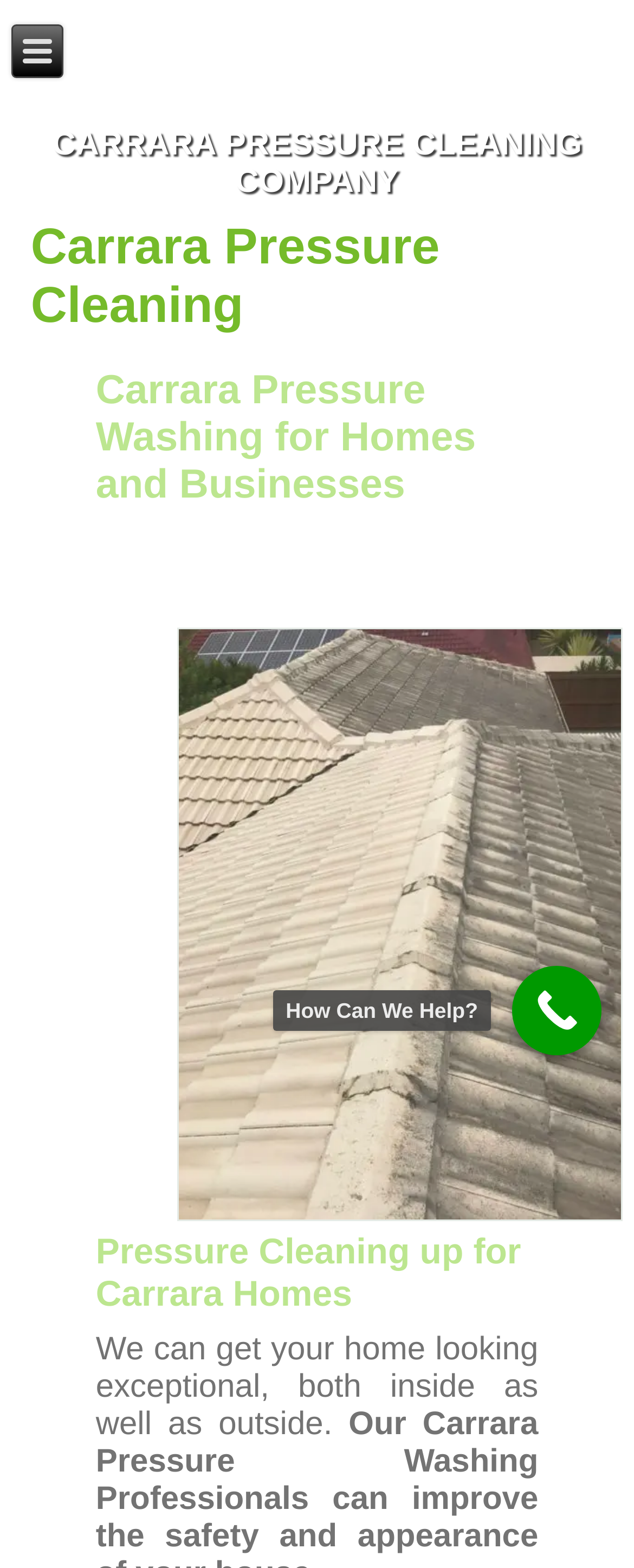Please respond to the question with a concise word or phrase:
What is the call-to-action on the webpage?

How Can We Help?